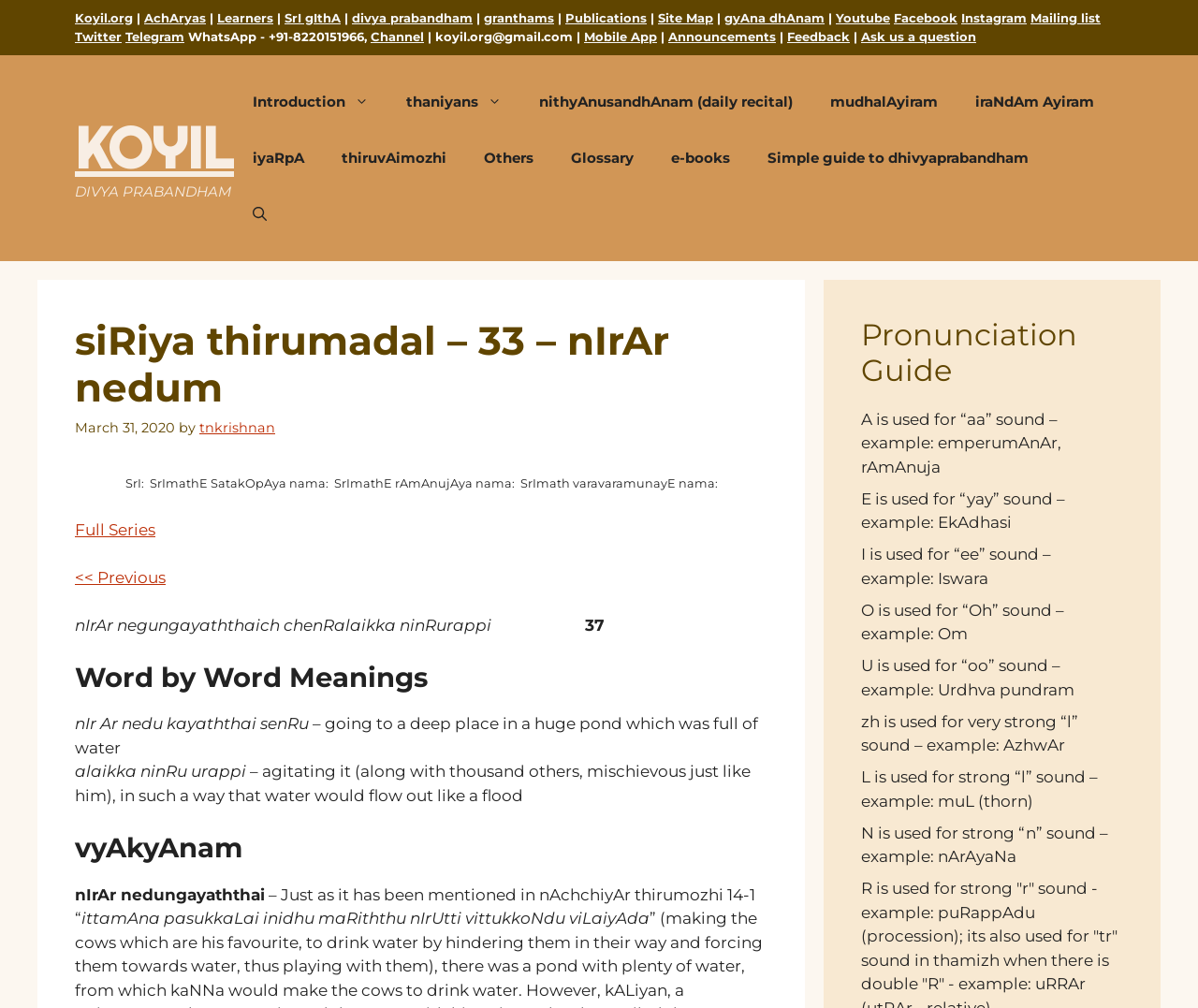Please specify the bounding box coordinates of the element that should be clicked to execute the given instruction: 'Open the 'Site Map' page'. Ensure the coordinates are four float numbers between 0 and 1, expressed as [left, top, right, bottom].

[0.549, 0.01, 0.595, 0.025]